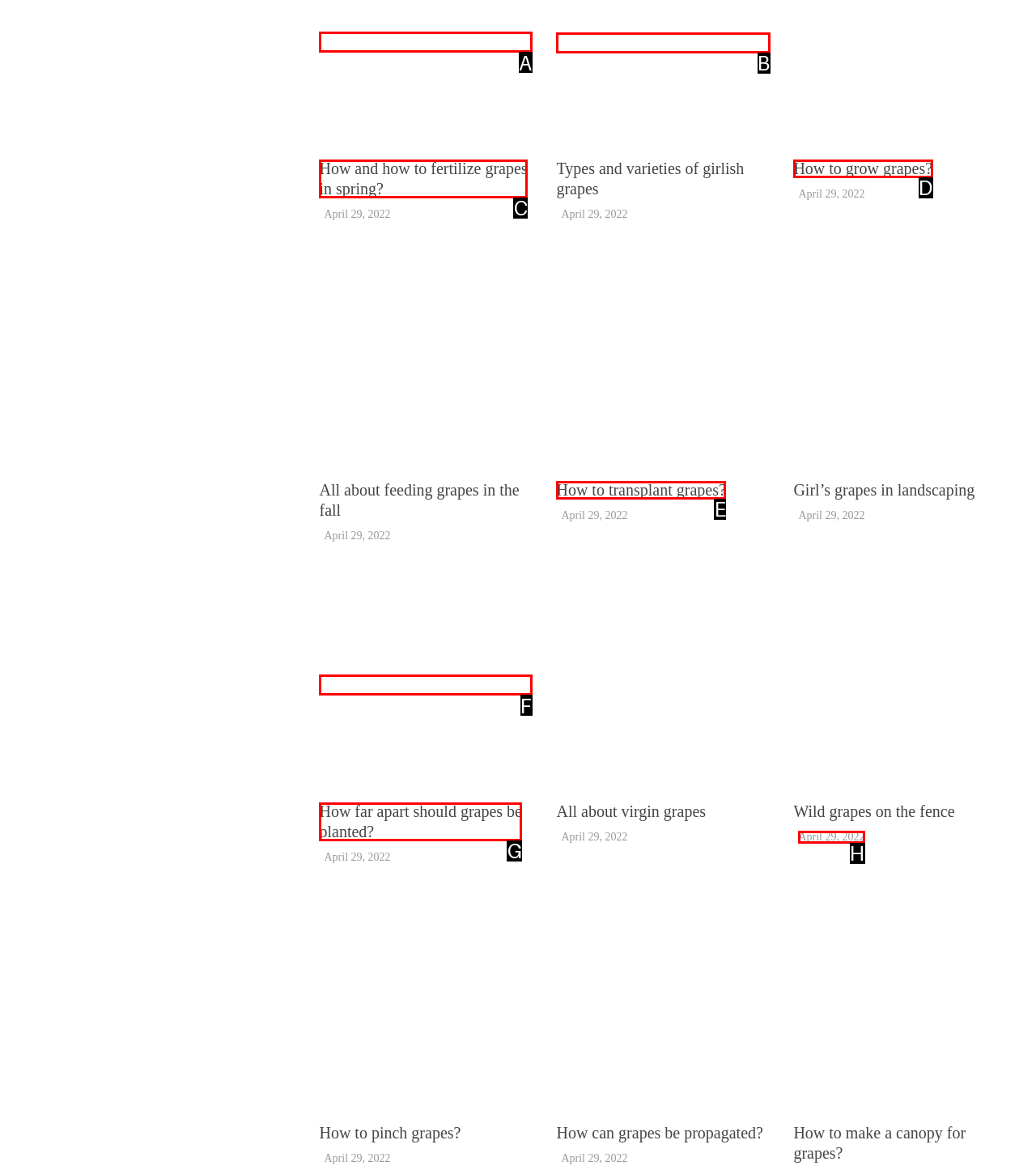Figure out which option to click to perform the following task: View article about types and varieties of girlish grapes
Provide the letter of the correct option in your response.

B